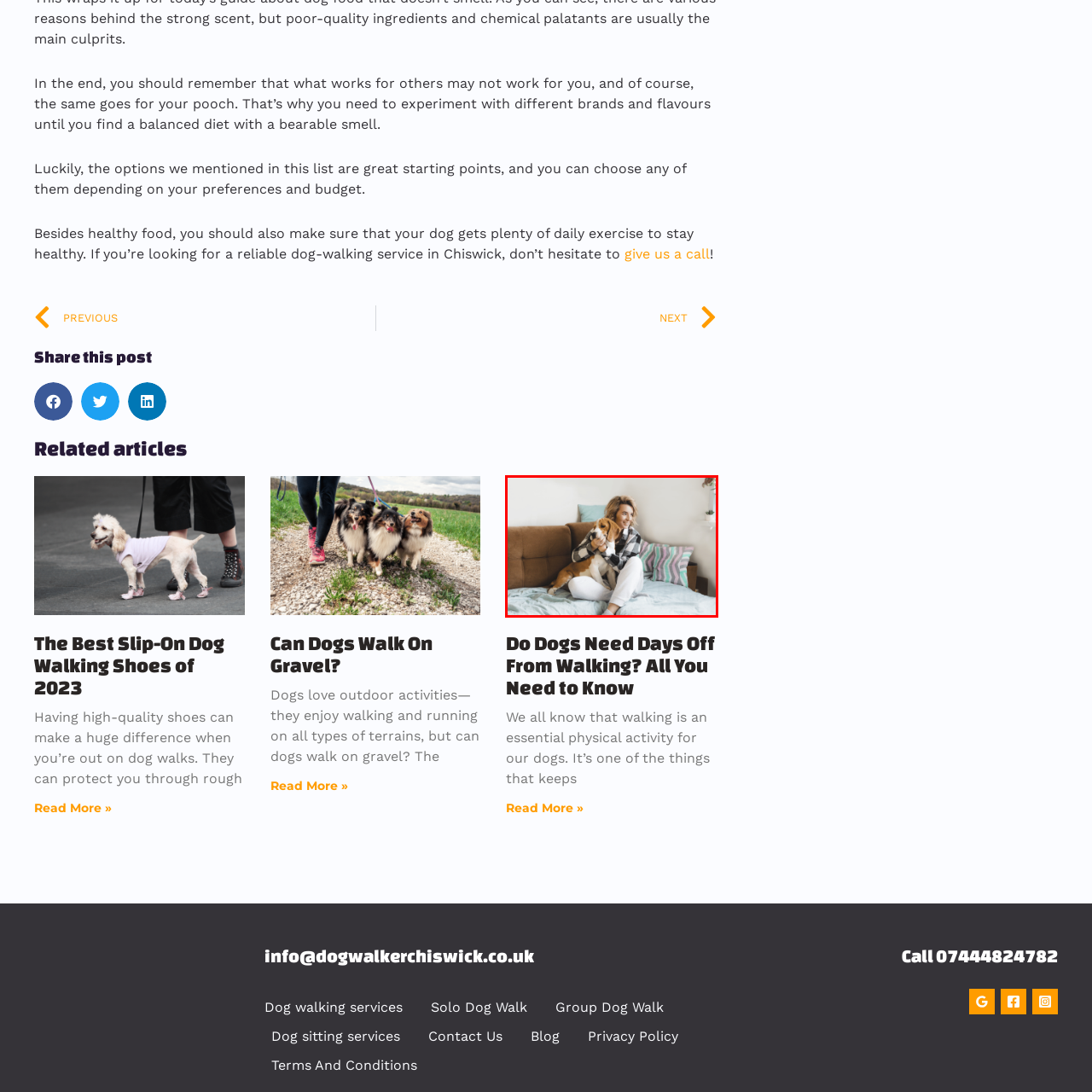What type of dog is the woman holding?
Inspect the image surrounded by the red bounding box and answer the question using a single word or a short phrase.

Beagle